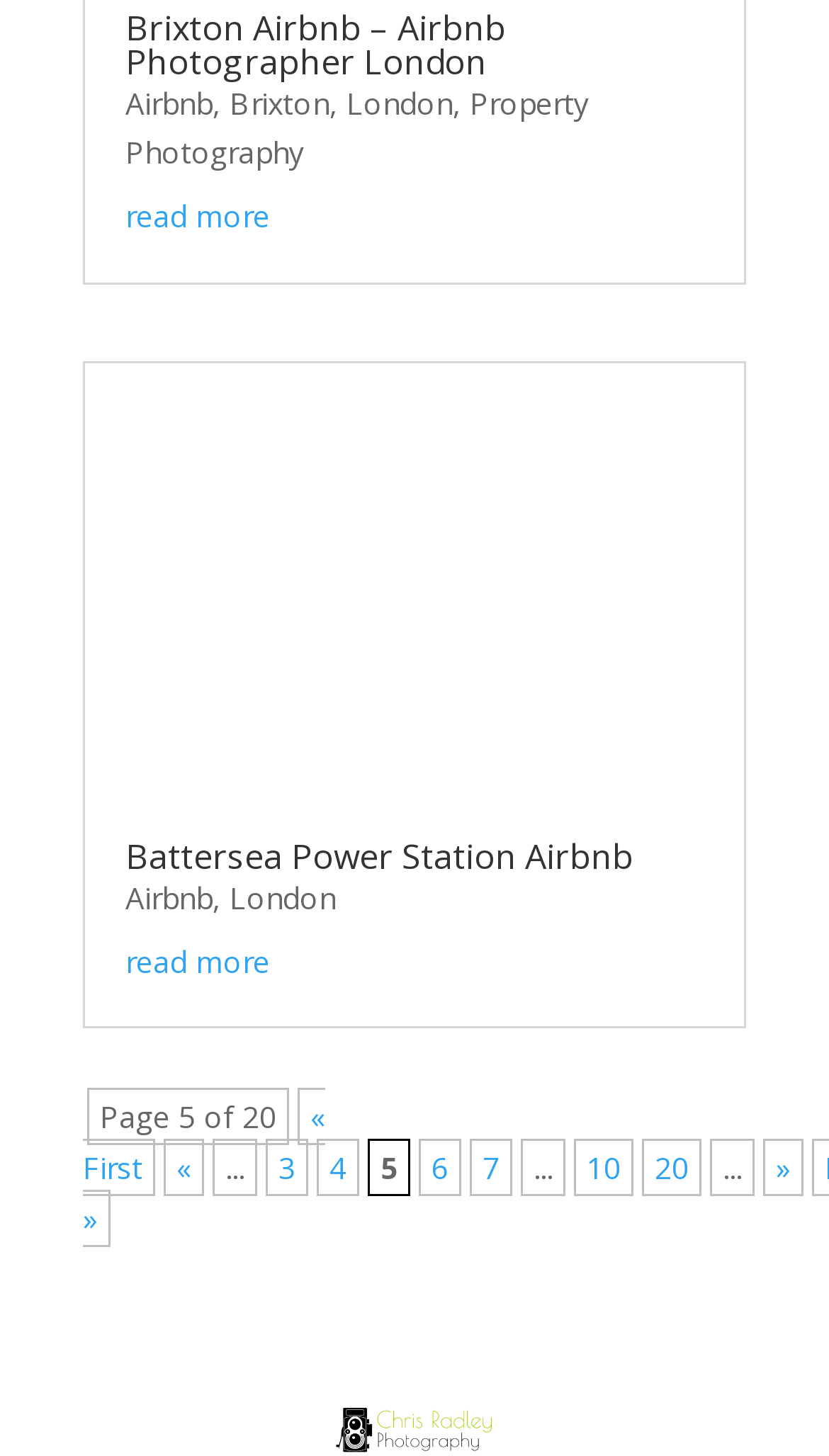Provide a brief response using a word or short phrase to this question:
What is the name of the power station in the second listing?

Battersea Power Station